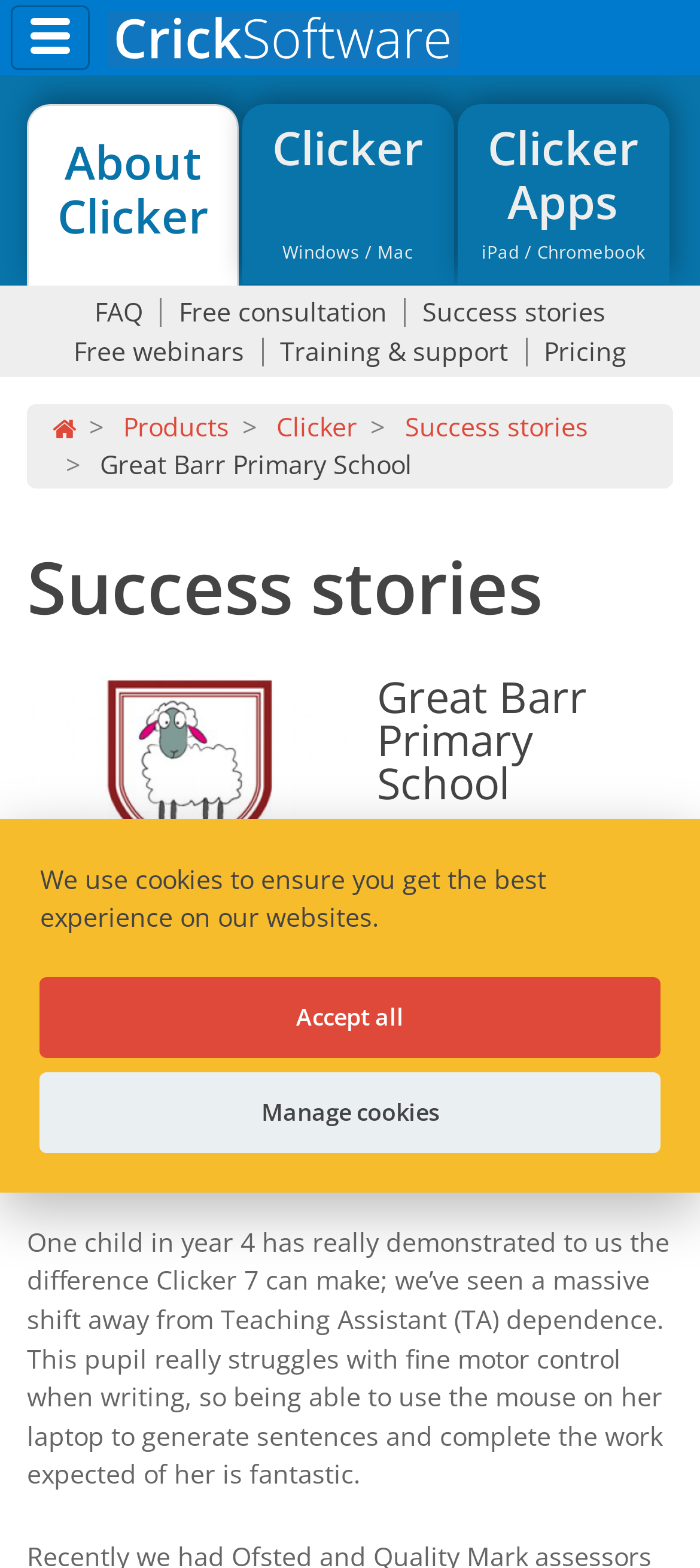Provide a short answer using a single word or phrase for the following question: 
What is the position of the link 'Success stories' in the navigation menu?

Fourth